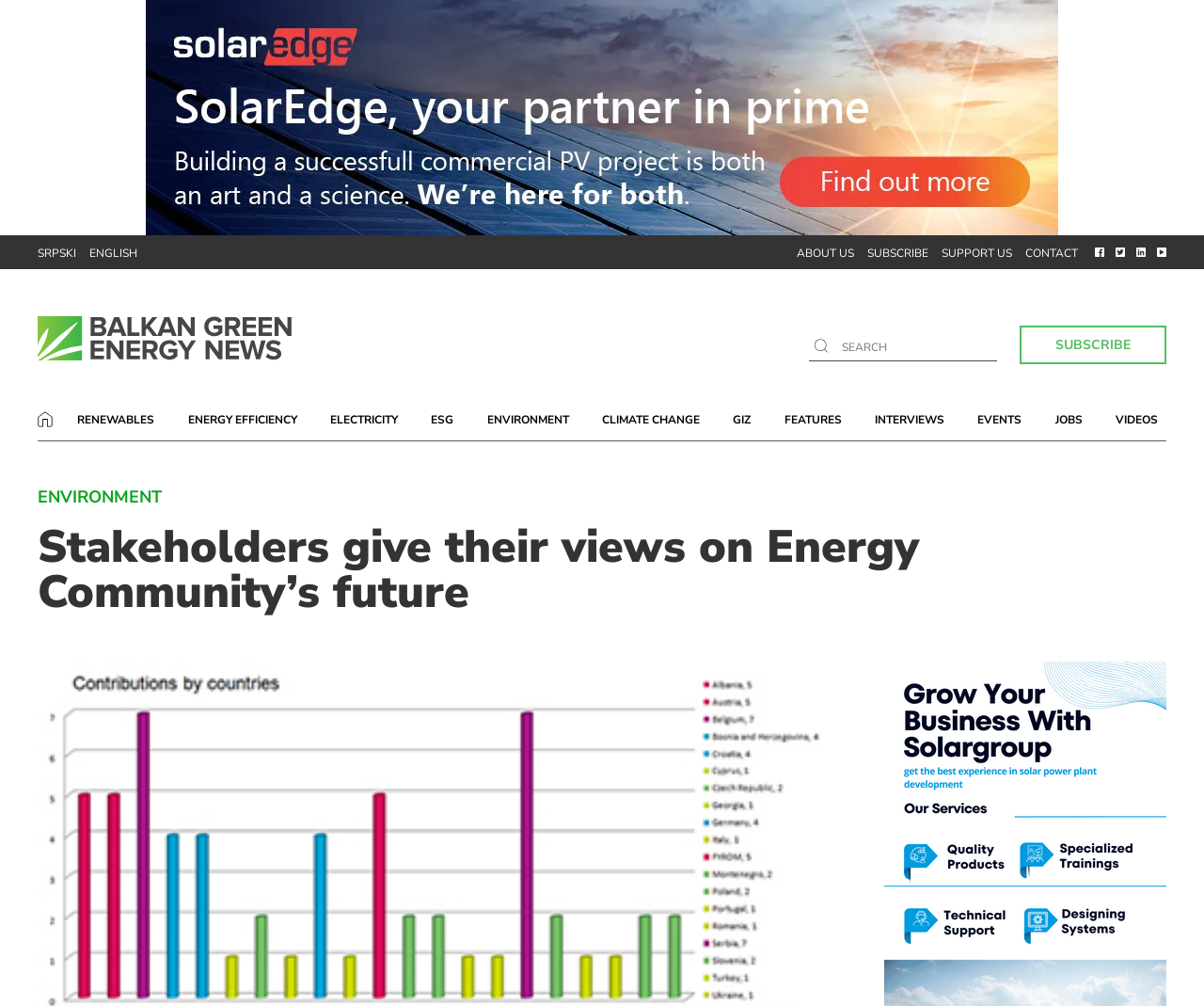Please specify the bounding box coordinates of the clickable region necessary for completing the following instruction: "Search for Hedge Fund News". The coordinates must consist of four float numbers between 0 and 1, i.e., [left, top, right, bottom].

None